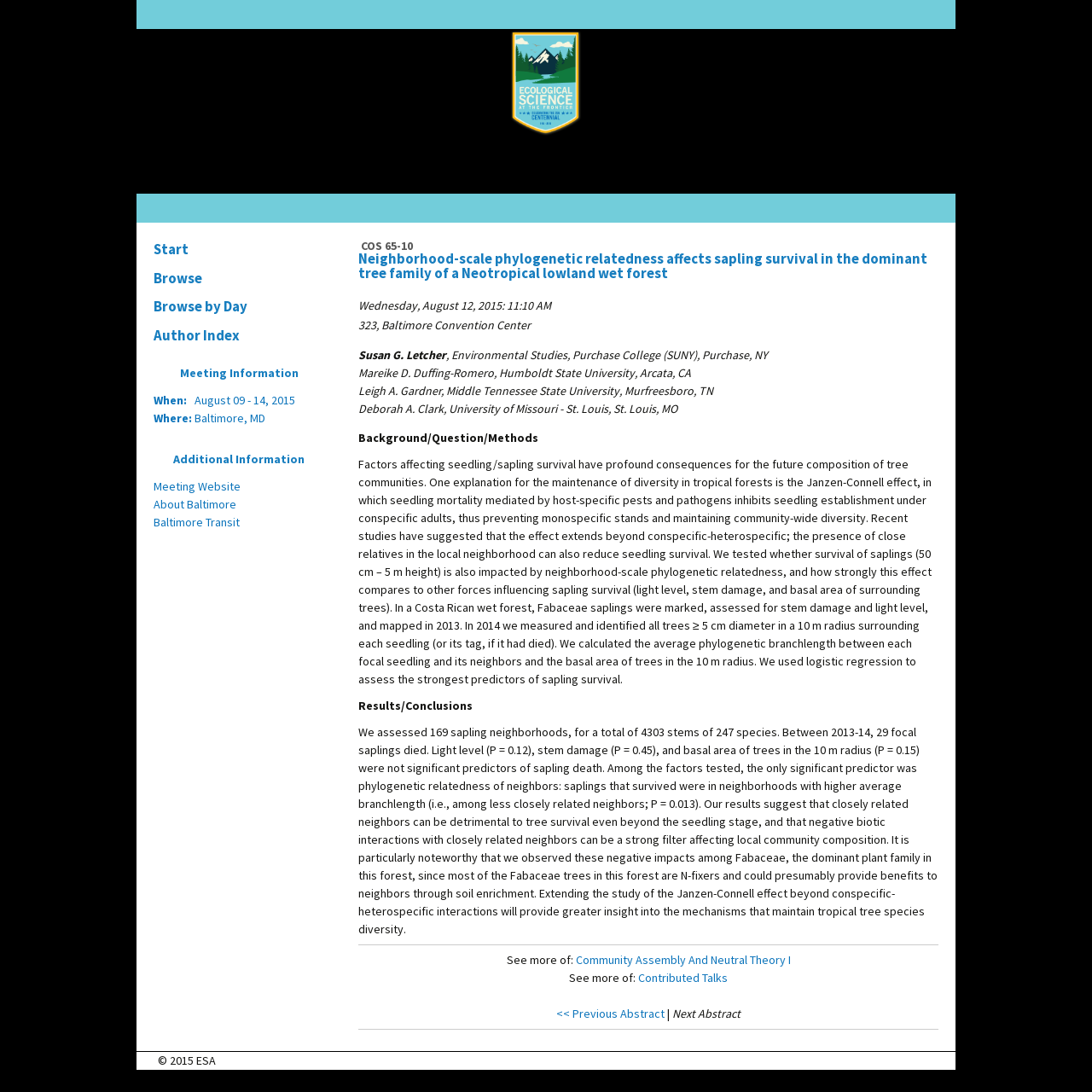Where is the meeting taking place?
Provide a detailed and well-explained answer to the question.

The meeting location is obtained from the 'Meeting Information' section, where it is stated that the meeting is taking place in 'Baltimore, MD'.